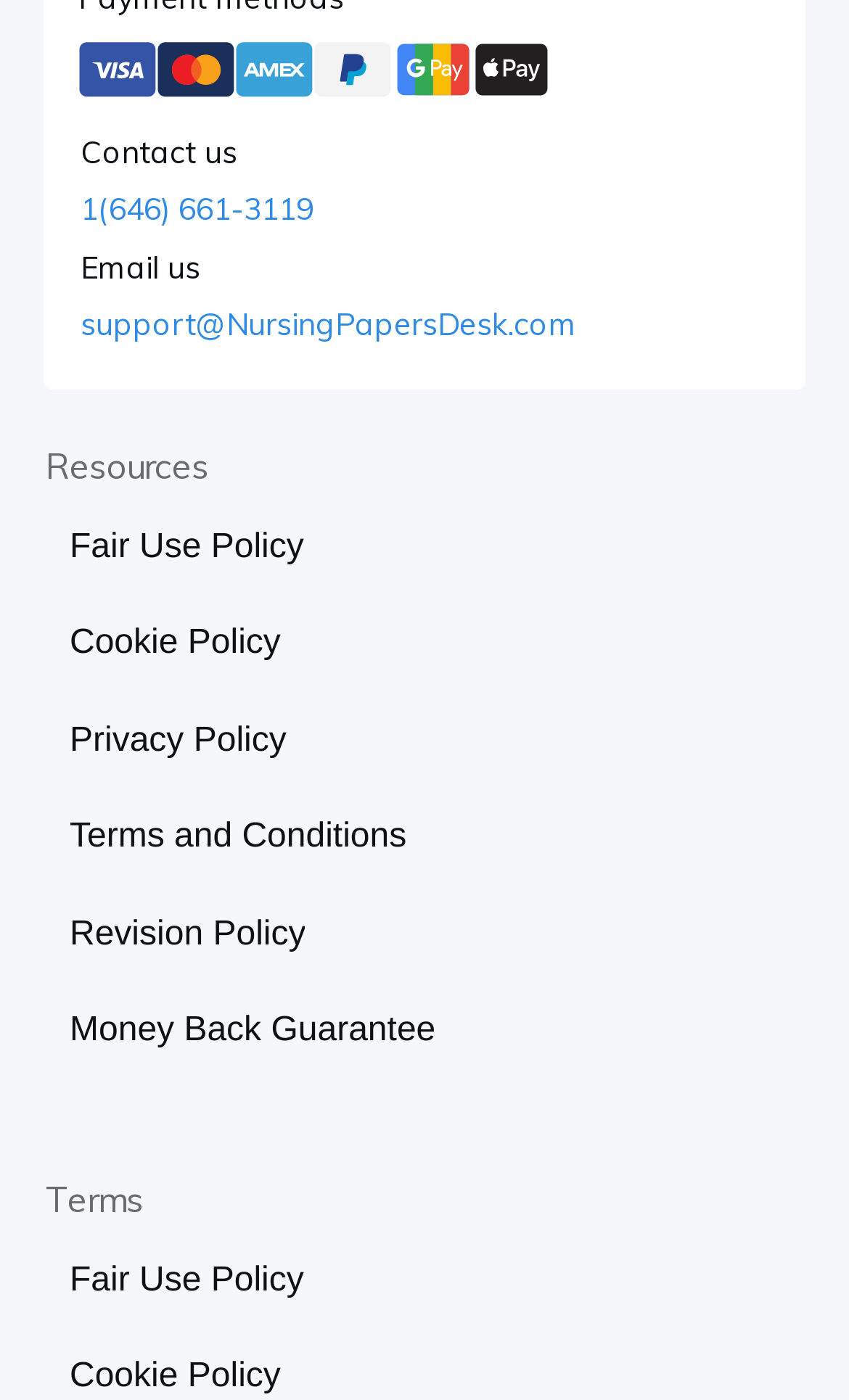Respond to the following question with a brief word or phrase:
Is there a 'Revision Policy' link?

Yes